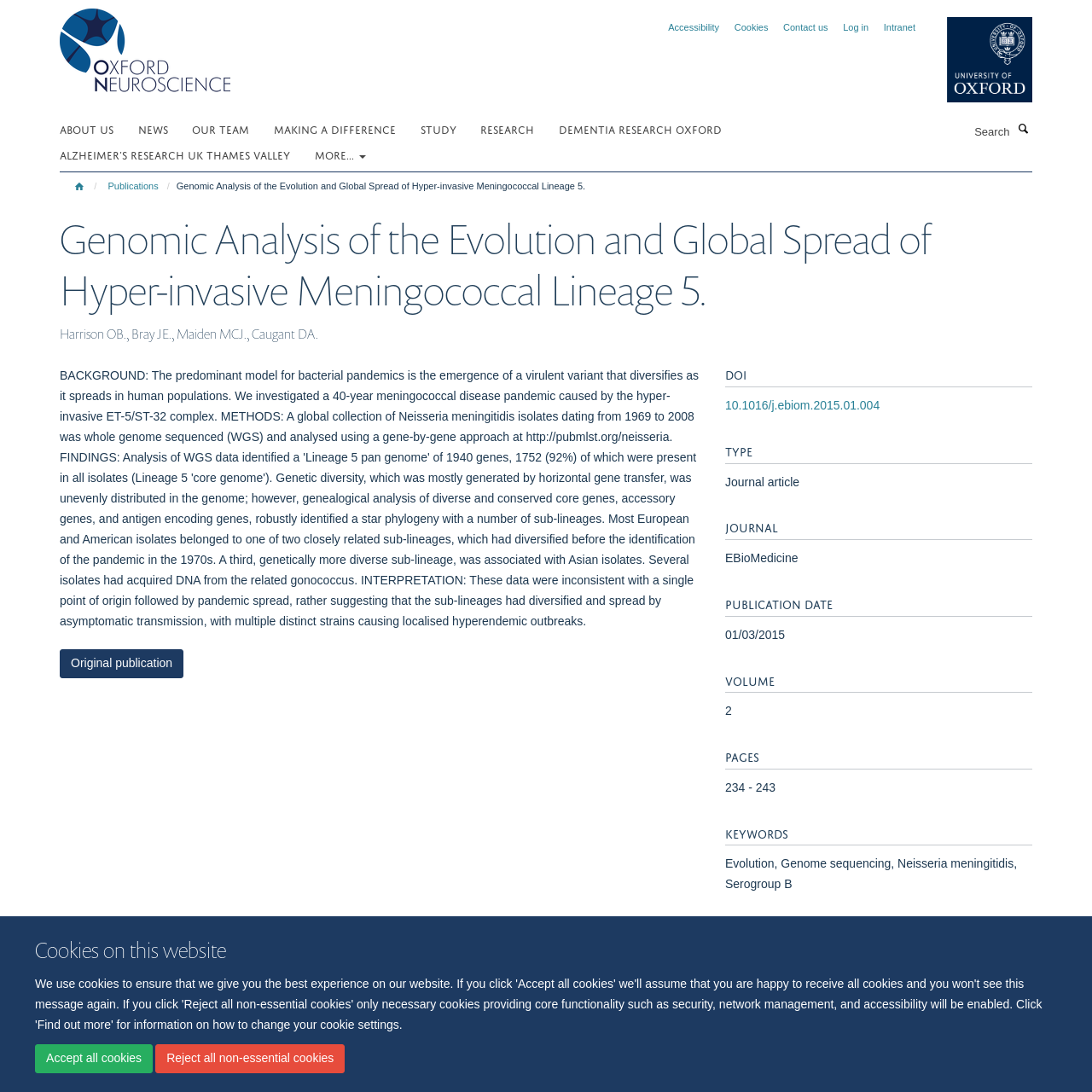Specify the bounding box coordinates of the element's area that should be clicked to execute the given instruction: "Visit the University of Oxford website". The coordinates should be four float numbers between 0 and 1, i.e., [left, top, right, bottom].

[0.844, 0.016, 0.945, 0.094]